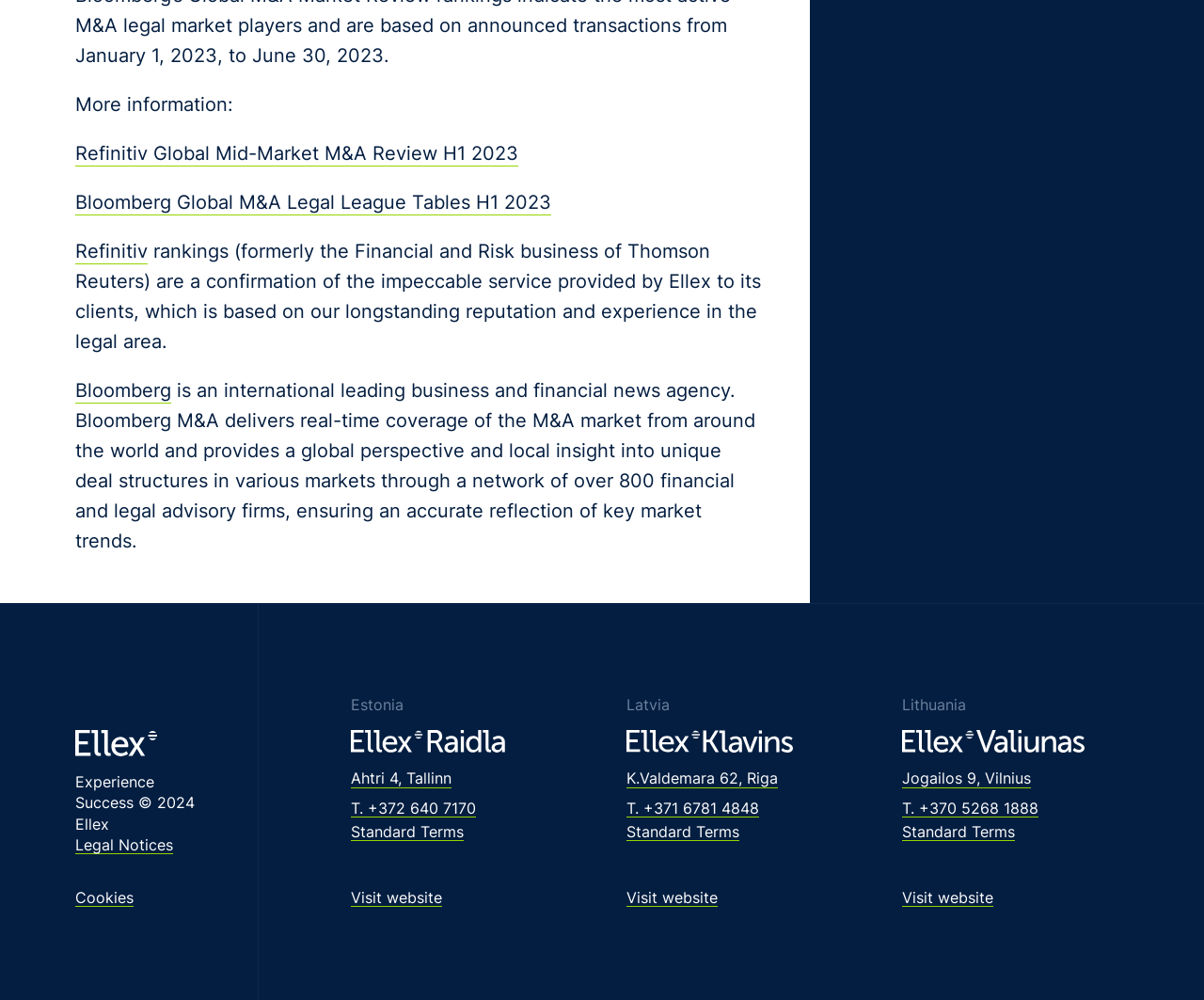Specify the bounding box coordinates of the region I need to click to perform the following instruction: "View Refinitiv Global Mid-Market M&A Review H1 2023". The coordinates must be four float numbers in the range of 0 to 1, i.e., [left, top, right, bottom].

[0.062, 0.142, 0.43, 0.166]